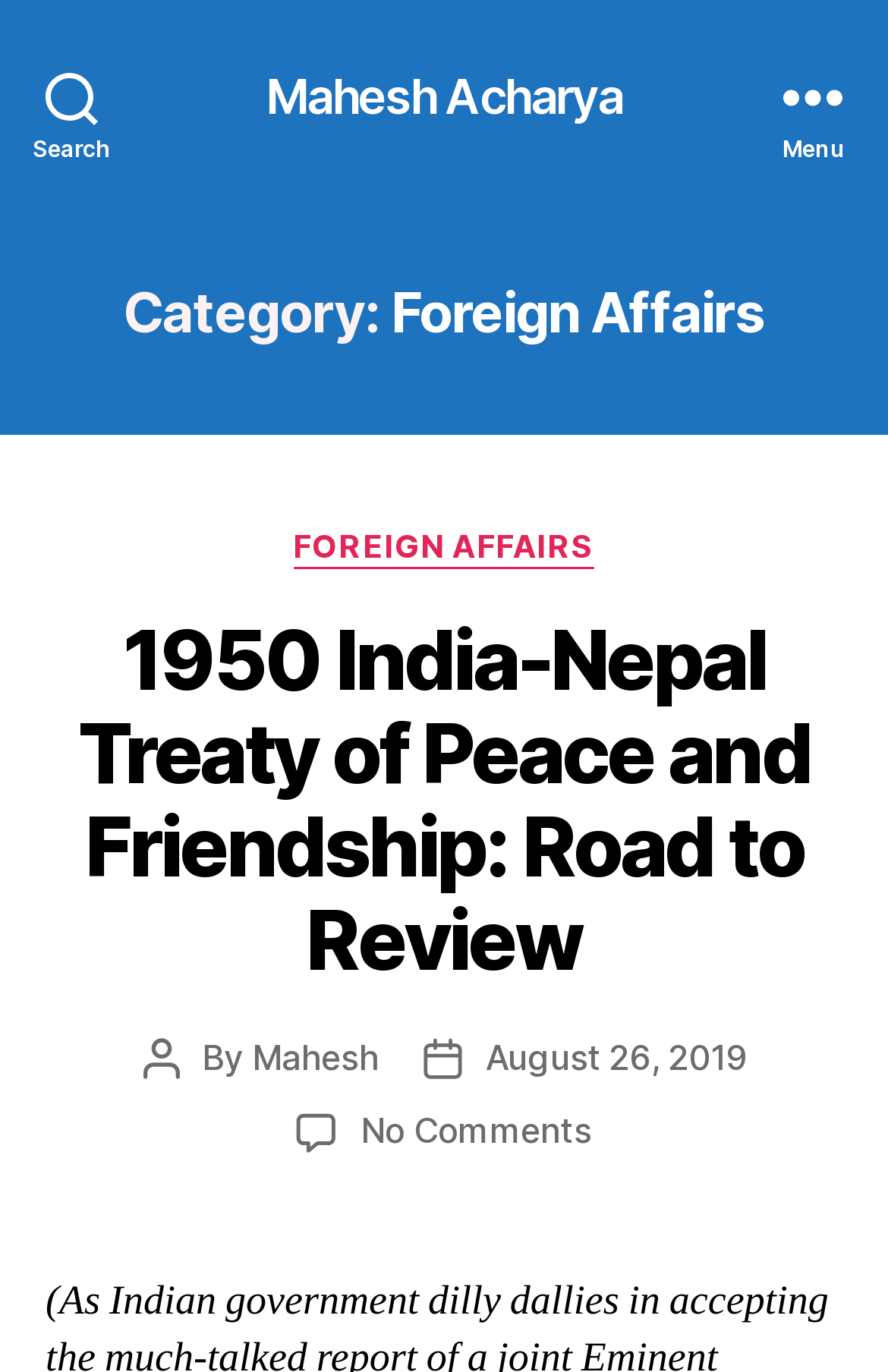Who is the author of the article?
Provide a comprehensive and detailed answer to the question.

The author of the article can be determined by looking at the text 'By Mahesh' which is located at the bottom of the webpage, indicating that the author of the article is Mahesh.